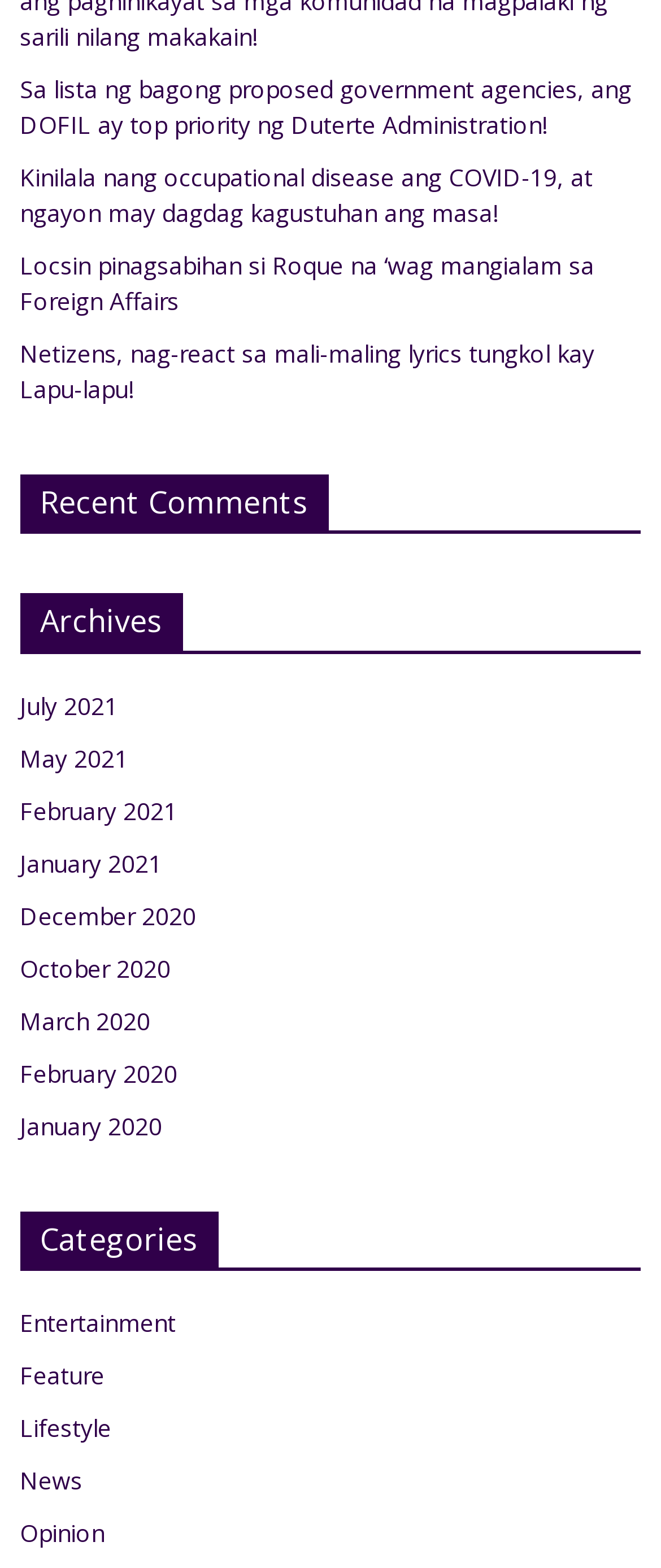Given the description: "July 2021", determine the bounding box coordinates of the UI element. The coordinates should be formatted as four float numbers between 0 and 1, [left, top, right, bottom].

[0.03, 0.44, 0.179, 0.46]